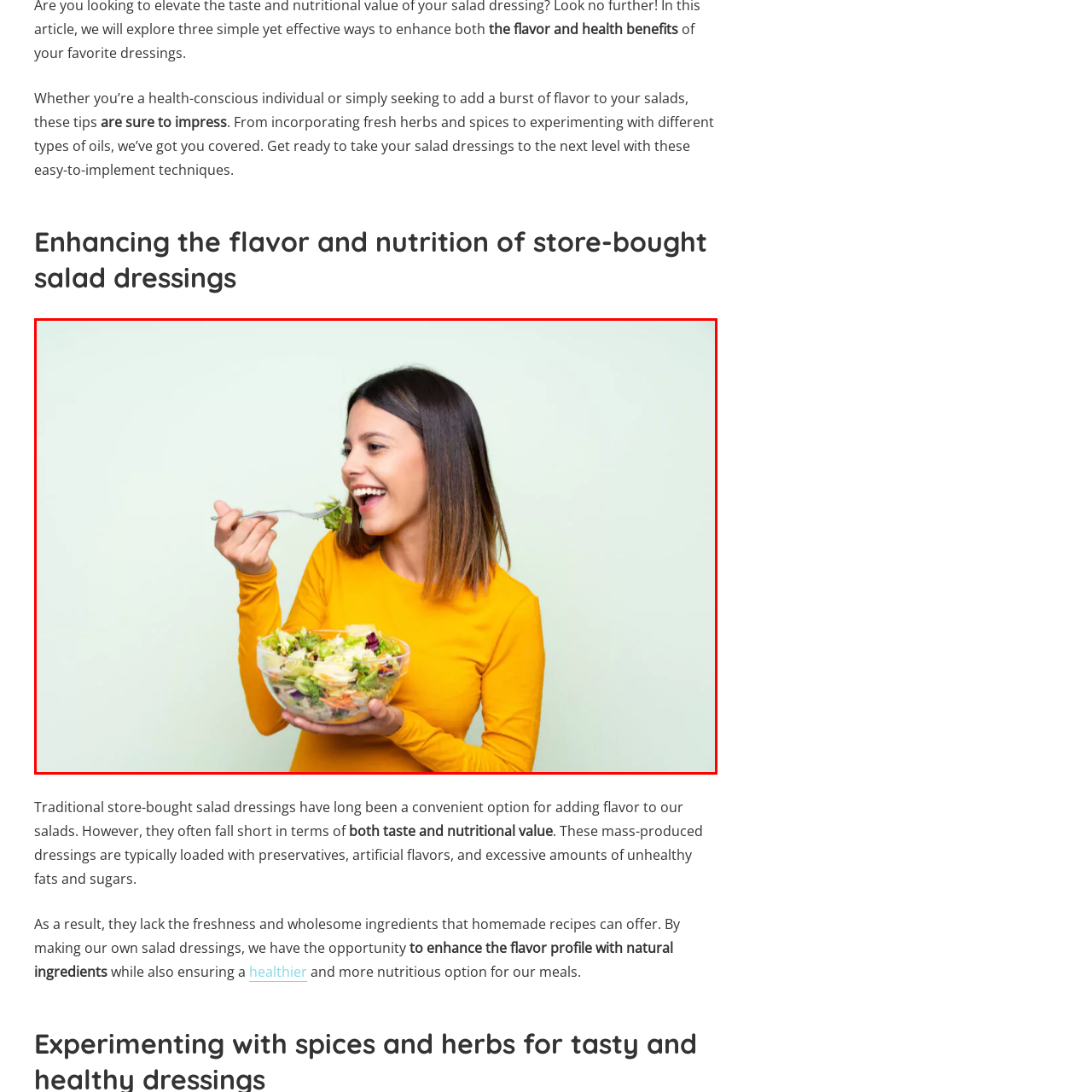What is the tone of the atmosphere in the image?
Review the image inside the red bounding box and give a detailed answer.

The caption describes the soft pastel background as complementing the woman's joyful demeanor, creating an inviting and uplifting atmosphere that encourages healthy eating habits, which suggests that the tone of the atmosphere in the image is positive and welcoming.